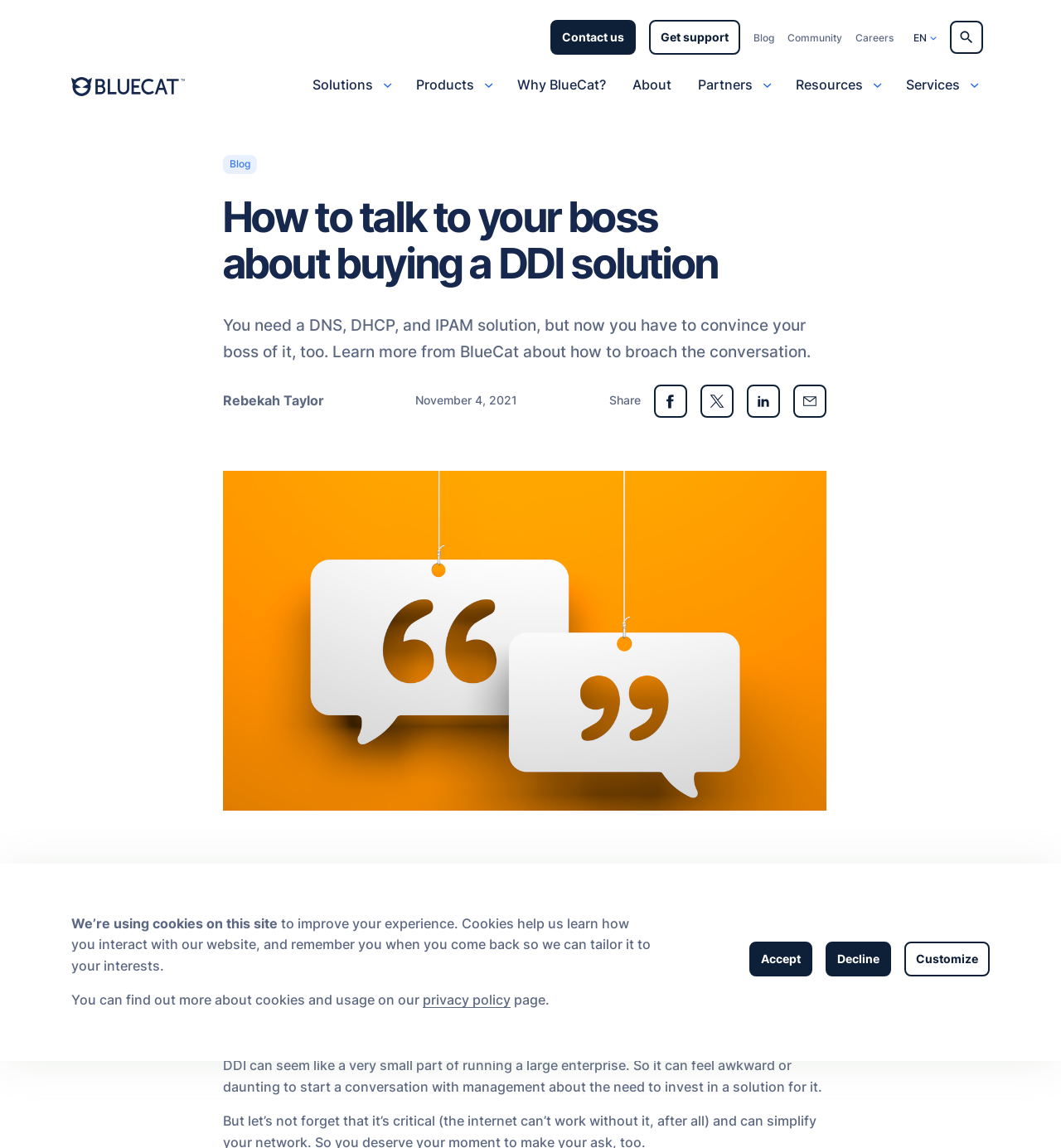Point out the bounding box coordinates of the section to click in order to follow this instruction: "Contact us".

[0.519, 0.017, 0.599, 0.048]